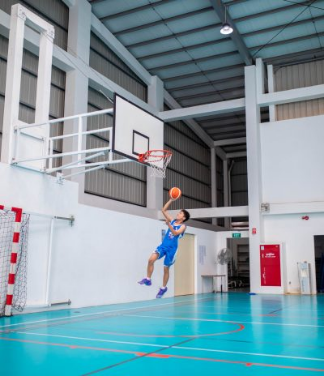Give a detailed account of the elements present in the image.

In the image, a young athlete wearing a blue jersey and shorts is captured mid-air, preparing to make a basketball shot towards the hoop. The basketball court features a bright, turquoise floor that contrasts with the white walls and the red and white goal net in the background. The environment exudes a sense of athleticism and teamwork, highlighting the importance of basketball in fostering connections among students and promoting personal growth. This particular setting is part of a newly opened basketball section, which is set to host the PROZAP international competition in March 2024, aiming to bring together various schools in Phnom Penh and promote sportsmanship and friendship among participants.